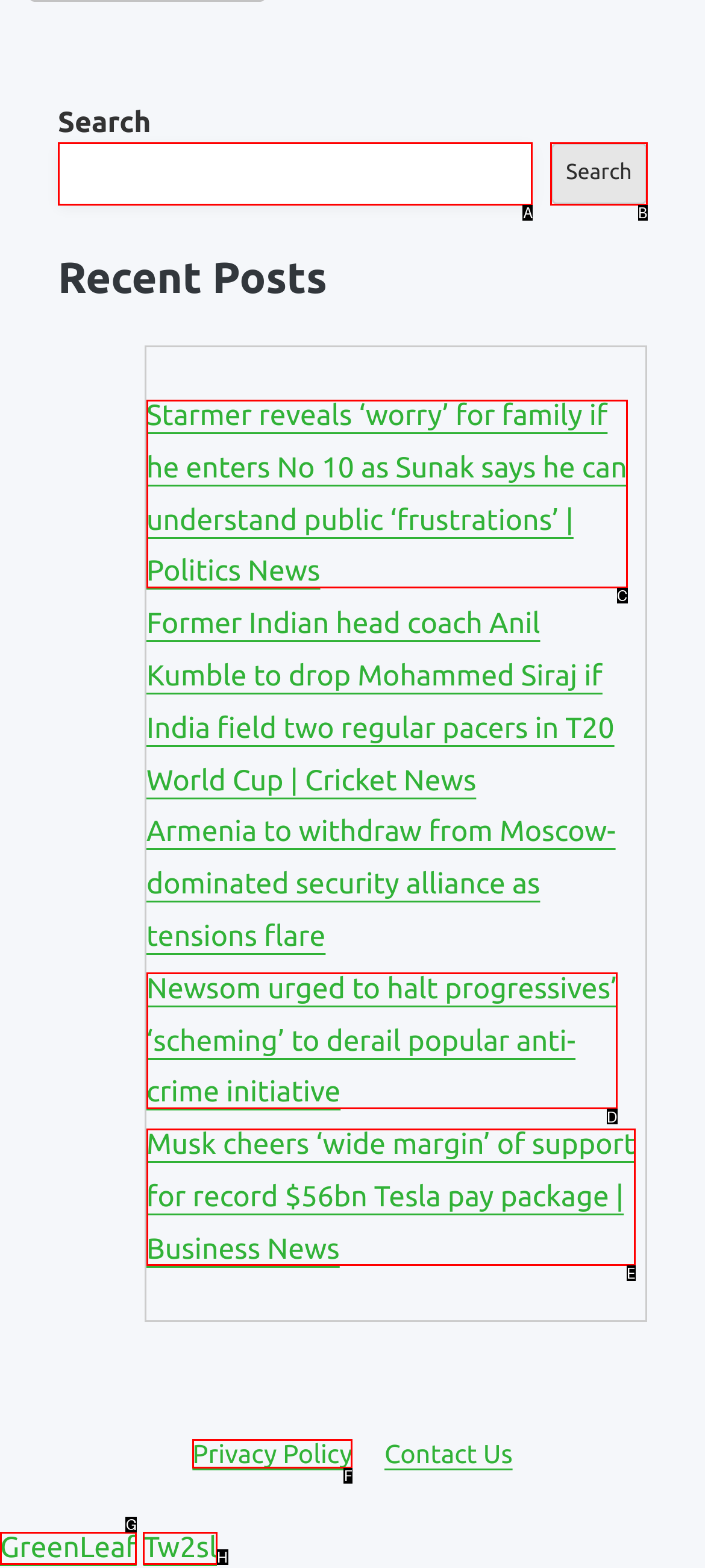Point out the correct UI element to click to carry out this instruction: Read recent news about Starmer
Answer with the letter of the chosen option from the provided choices directly.

C